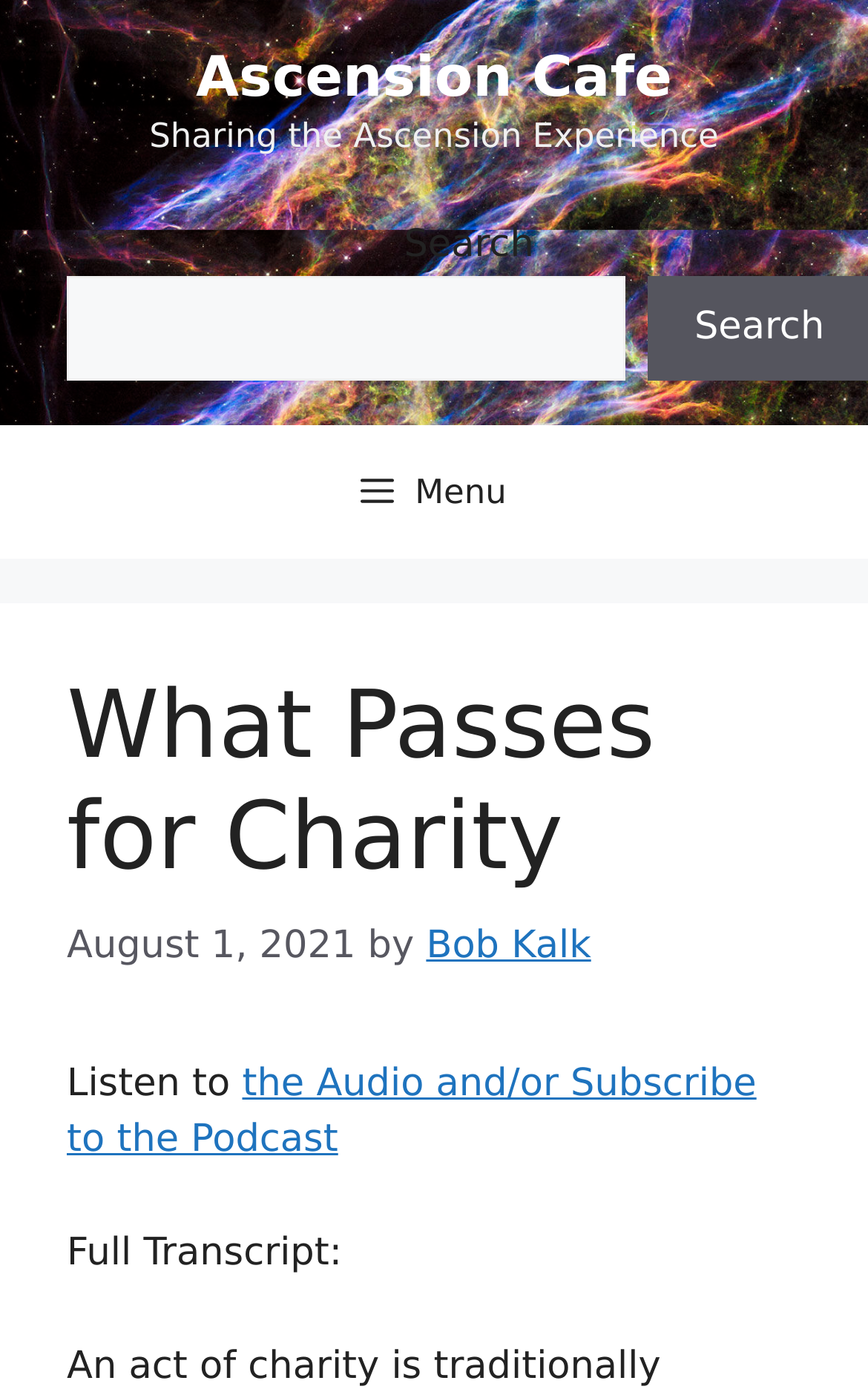What is the title of the current article?
Provide a well-explained and detailed answer to the question.

I found the title of the current article by examining the heading element within the primary navigation section, which contains the text 'What Passes for Charity'.